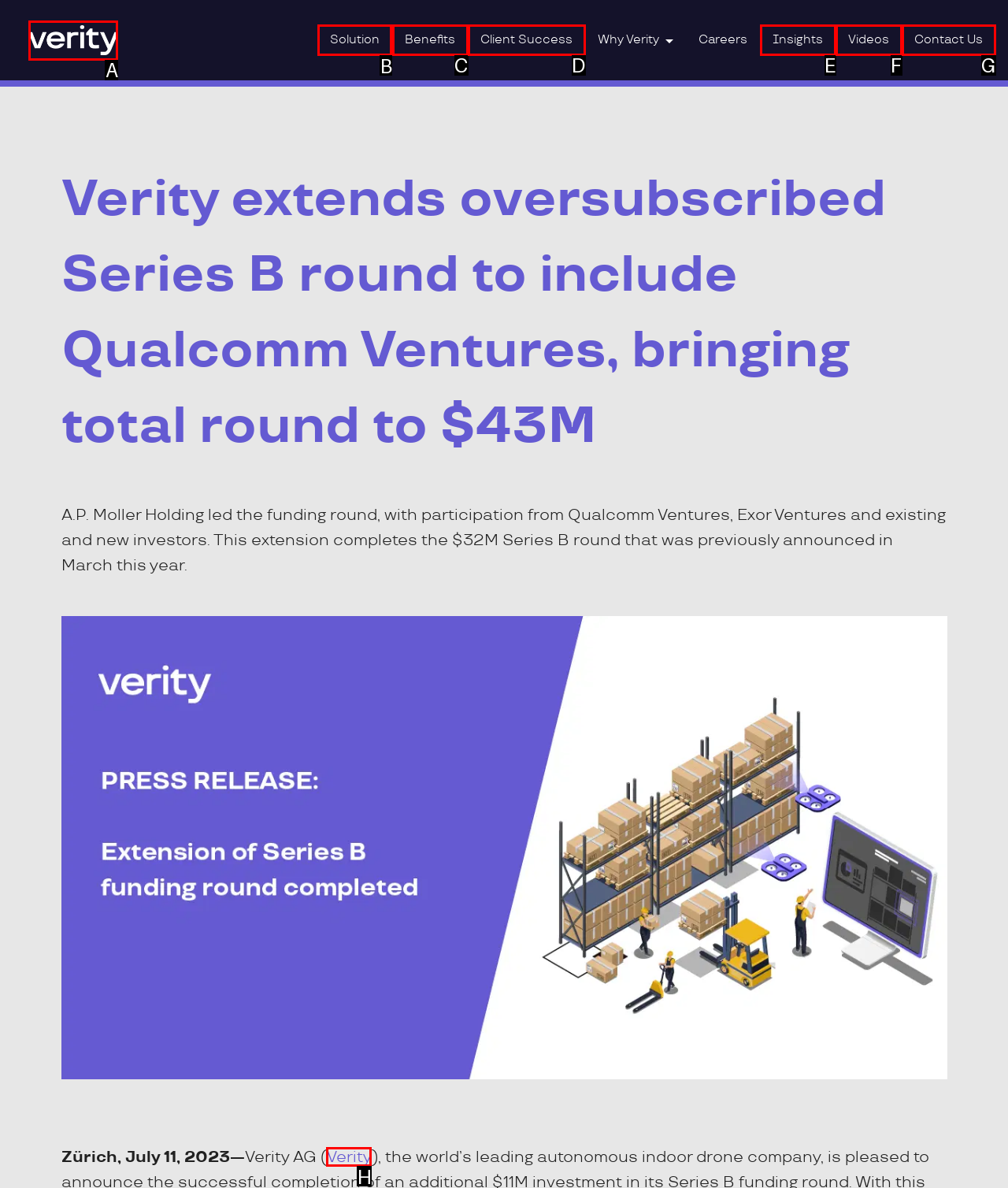To achieve the task: Check the recent post about Chandra Dosh Nivaran Mantra, which HTML element do you need to click?
Respond with the letter of the correct option from the given choices.

None